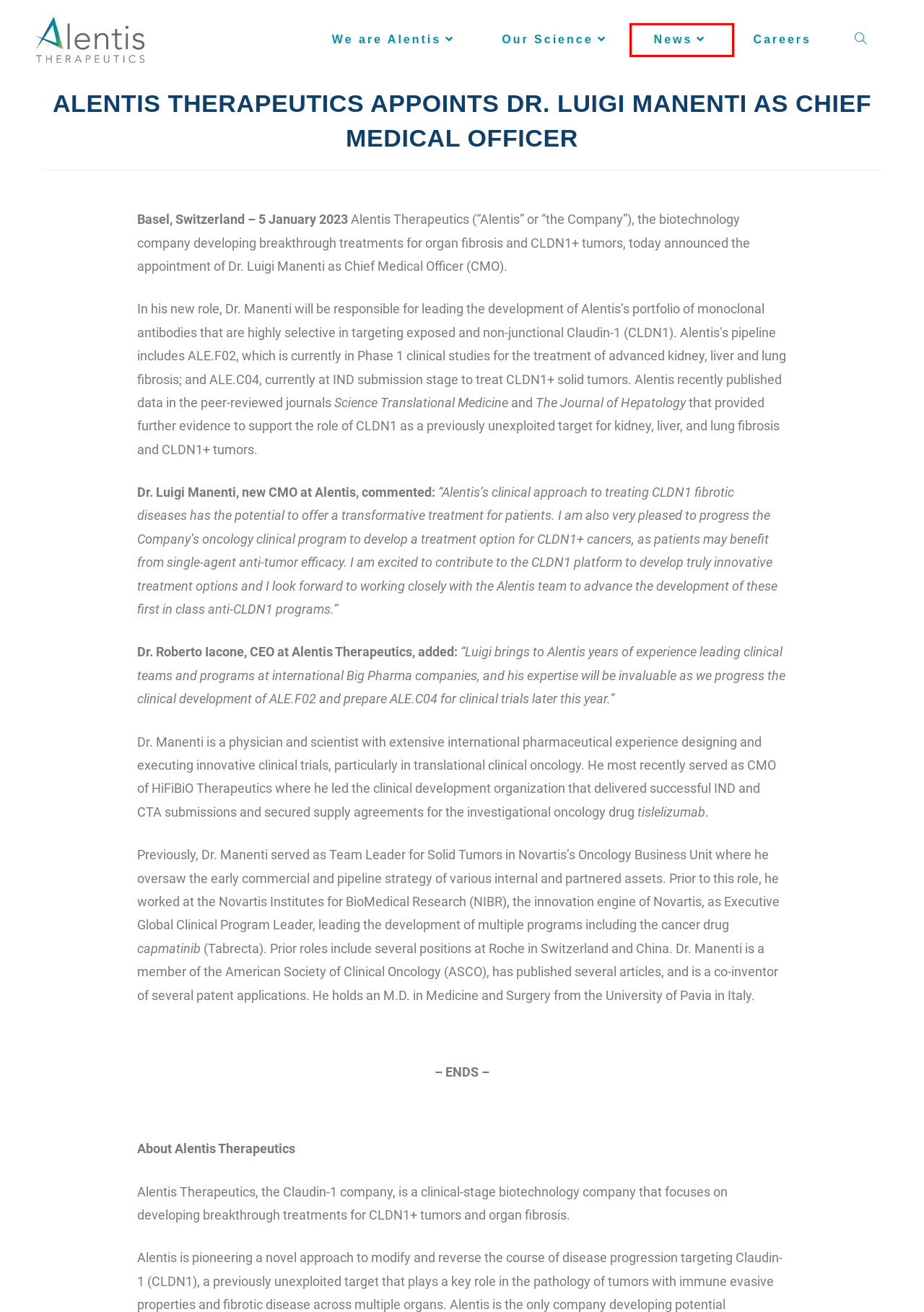You have a screenshot of a webpage with a red bounding box around an element. Select the webpage description that best matches the new webpage after clicking the element within the red bounding box. Here are the descriptions:
A. News - Alentis Therapeutics
B. COOKIE STATEMENT - Alentis Therapeutics
C. News Archives - Alentis Therapeutics
D. Pipeline - Alentis Therapeutics
E. PRIVACY STATEMENT - Alentis Therapeutics
F. Expanded Access Policy - Alentis Therapeutics
G. About - Alentis Therapeutics
H. Careers - Alentis Therapeutics

C